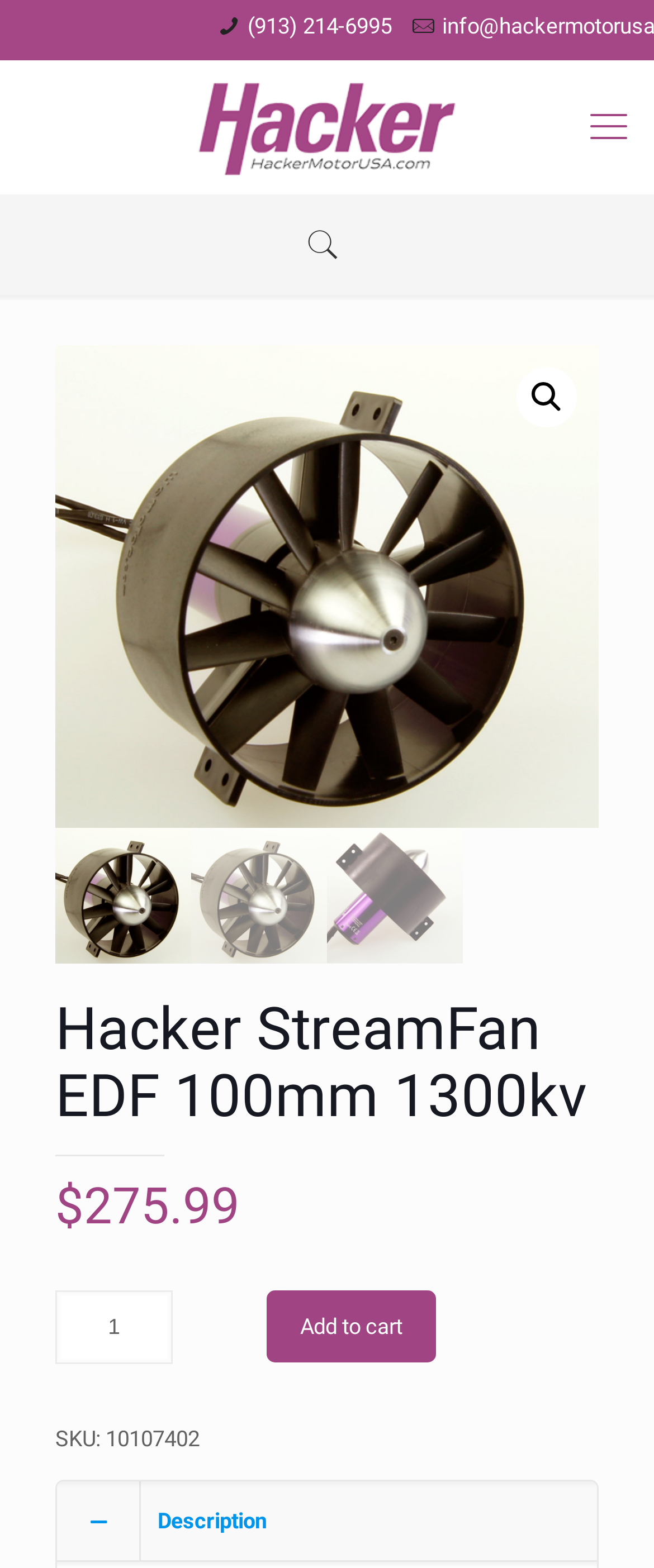What is the price of the product?
Using the image, respond with a single word or phrase.

$275.99